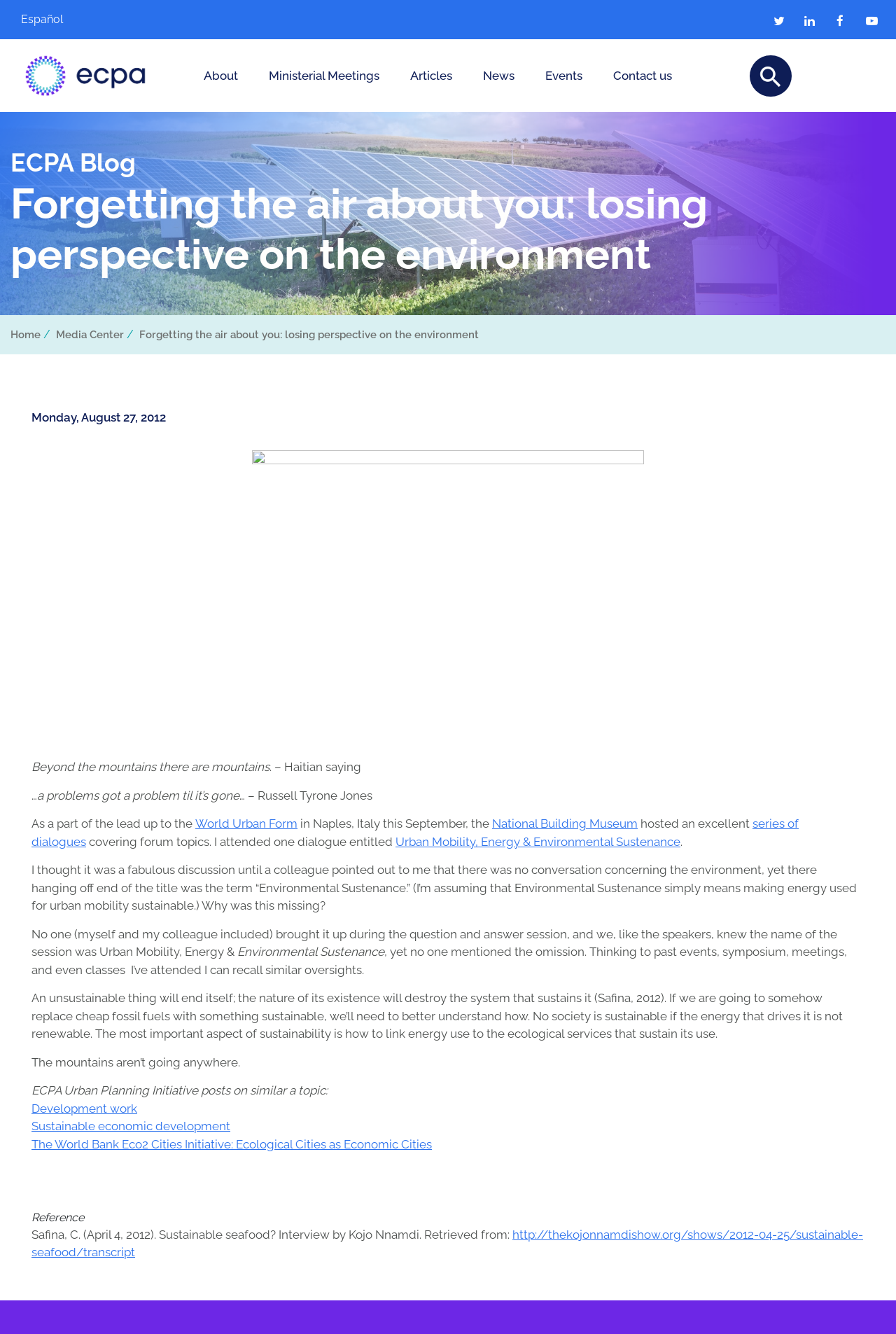Using the details in the image, give a detailed response to the question below:
What is the date of the article?

The question can be answered by looking at the heading element with the text 'Monday, August 27, 2012' which is located below the article title.